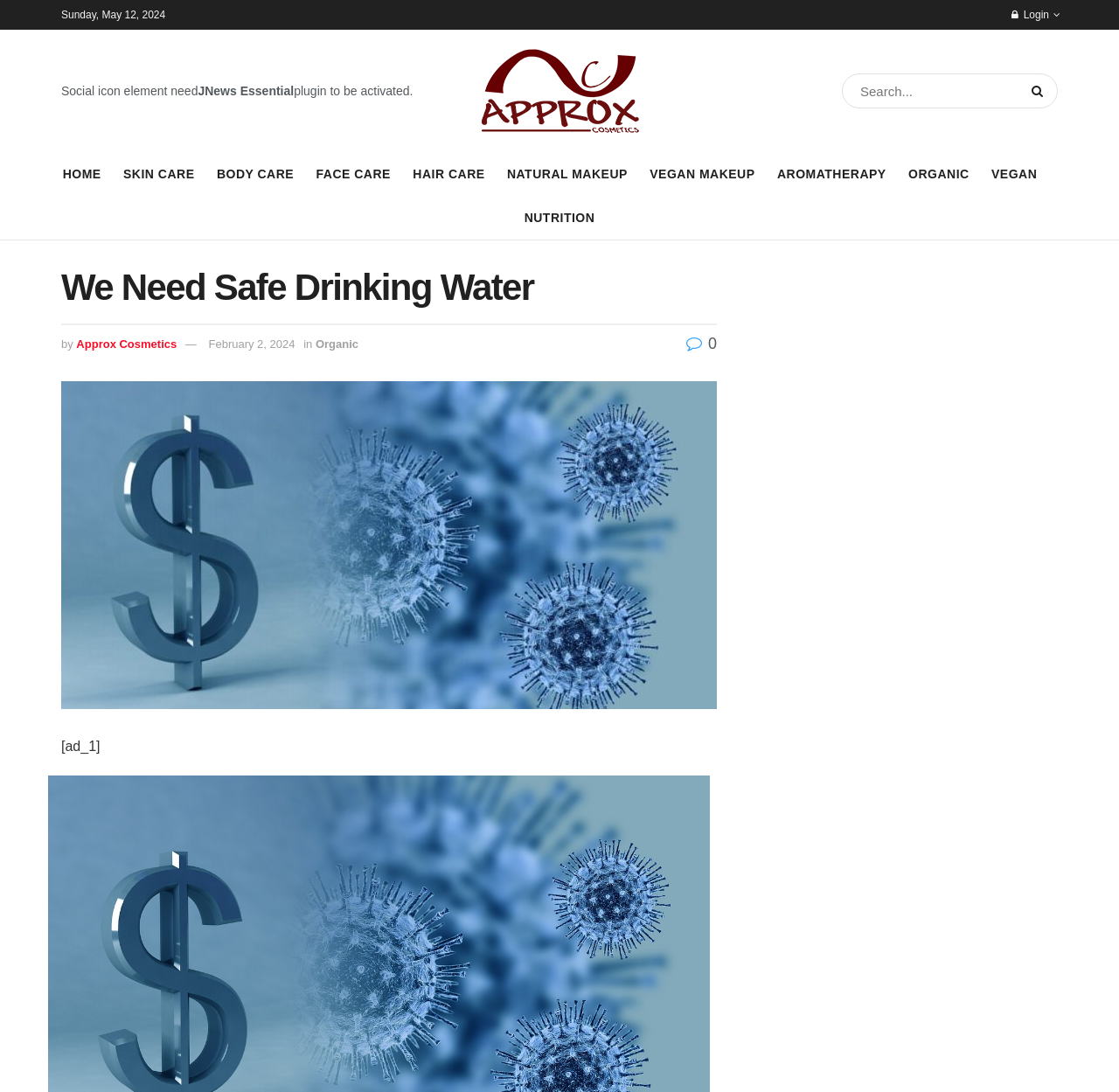Could you highlight the region that needs to be clicked to execute the instruction: "Read the article about safe drinking water"?

[0.055, 0.244, 0.641, 0.283]